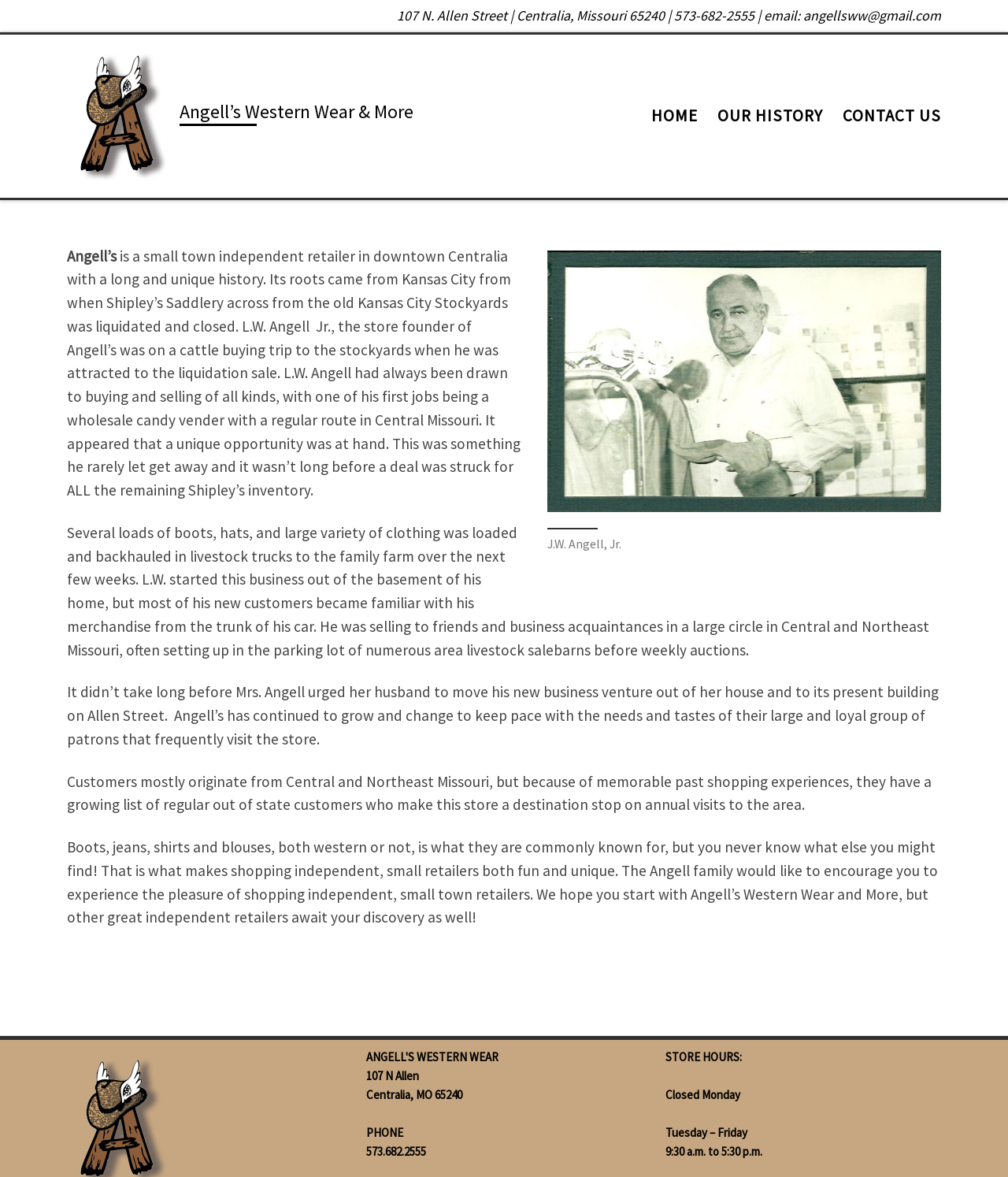Extract the bounding box coordinates for the UI element described as: "Order and Measurement forms".

None